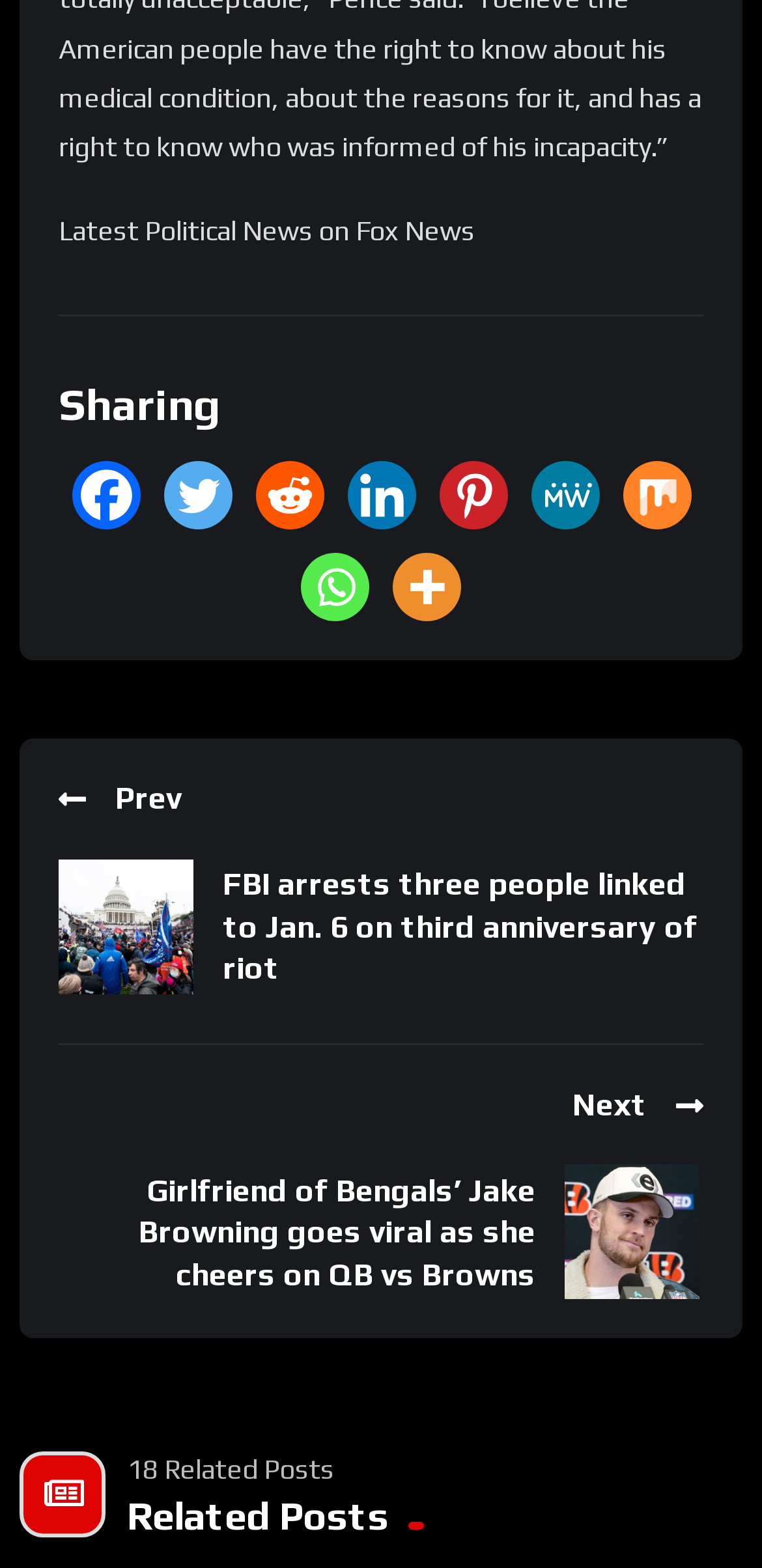How many related posts are available?
Look at the screenshot and respond with one word or a short phrase.

18